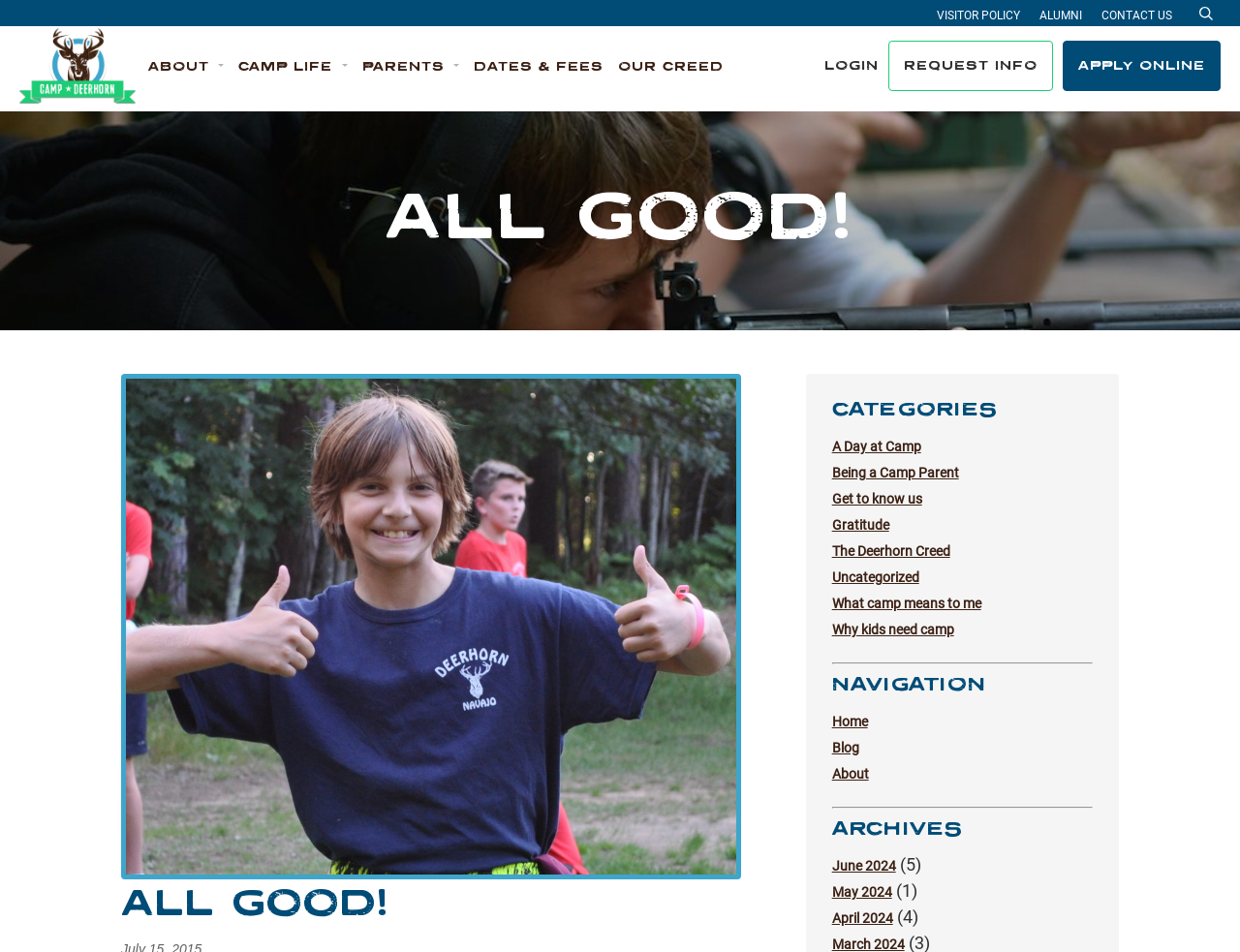Describe all the key features and sections of the webpage thoroughly.

This webpage appears to be the homepage of a summer camp called Deerhorn. At the top left, there is a link to the camp's name, "Deerhorn". Next to it, there are four buttons: "ABOUT", "CAMP LIFE", "PARENTS", and a series of links including "DATES & FEES", "OUR CREED", "LOGIN", "REQUEST INFO", and "APPLY ONLINE". These buttons and links are positioned horizontally across the top of the page.

Below the top navigation bar, there is a large heading that reads "ALL GOOD!" in bold font. Underneath this heading, there are several categories of links, including "A Day at Camp", "Being a Camp Parent", "Get to know us", and others. These links are arranged in a vertical list.

To the right of the categories, there is a section labeled "NAVIGATION" with links to "Home", "Blog", and "About". Below this section, there is another section labeled "ARCHIVES" with links to specific months, including "June 2024", "May 2024", "April 2024", and "March 2024". Each of these links has a corresponding number of posts in parentheses.

At the very top right of the page, there are three small links: "VISITOR POLICY", "ALUMNI", and "CONTACT US". There is also a search link at the top right corner of the page.

The overall layout of the page is organized and easy to navigate, with clear headings and concise text. There are no images on the page.